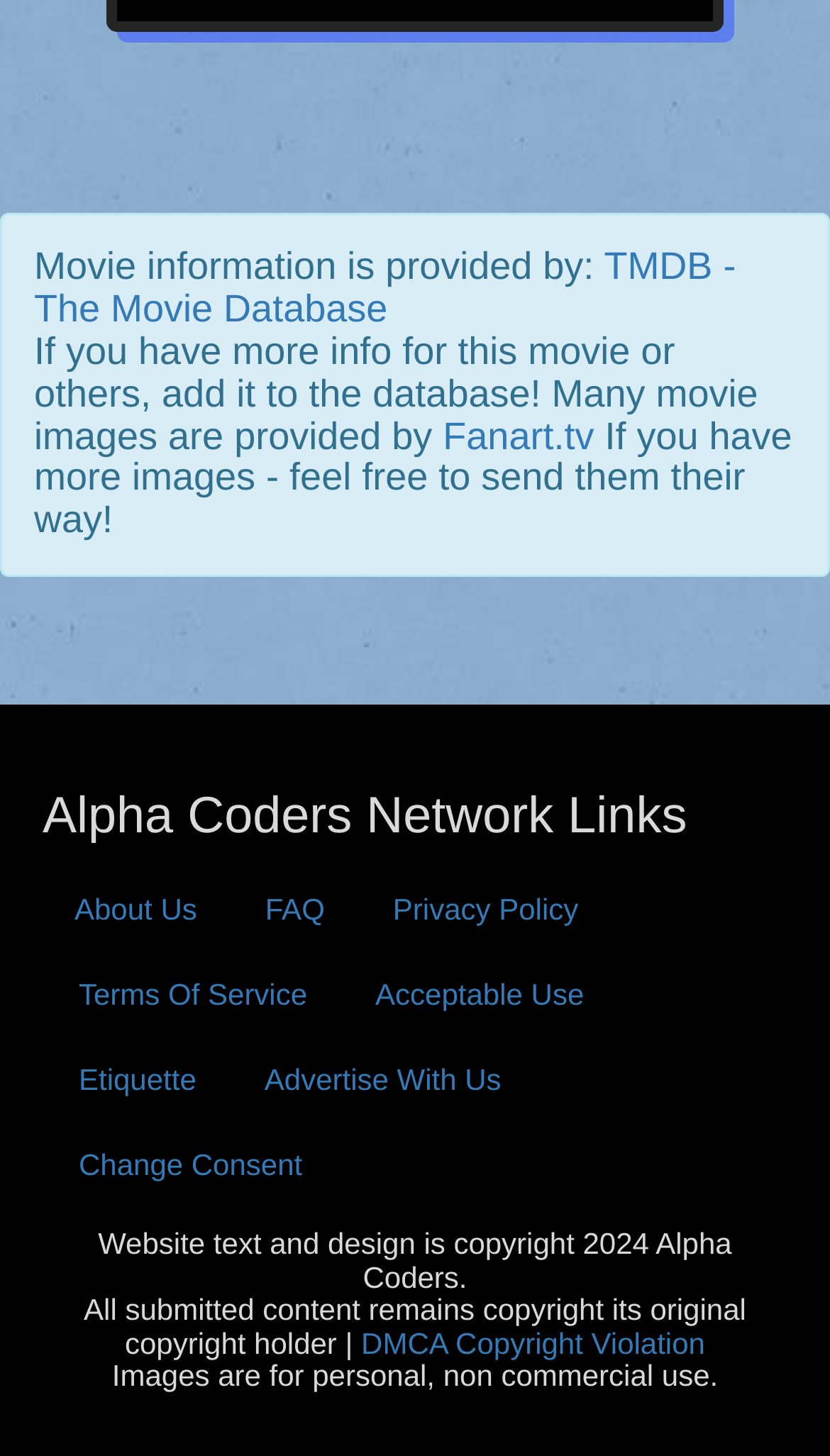Reply to the question below using a single word or brief phrase:
What is the allowed use of images on the website?

Personal, non-commercial